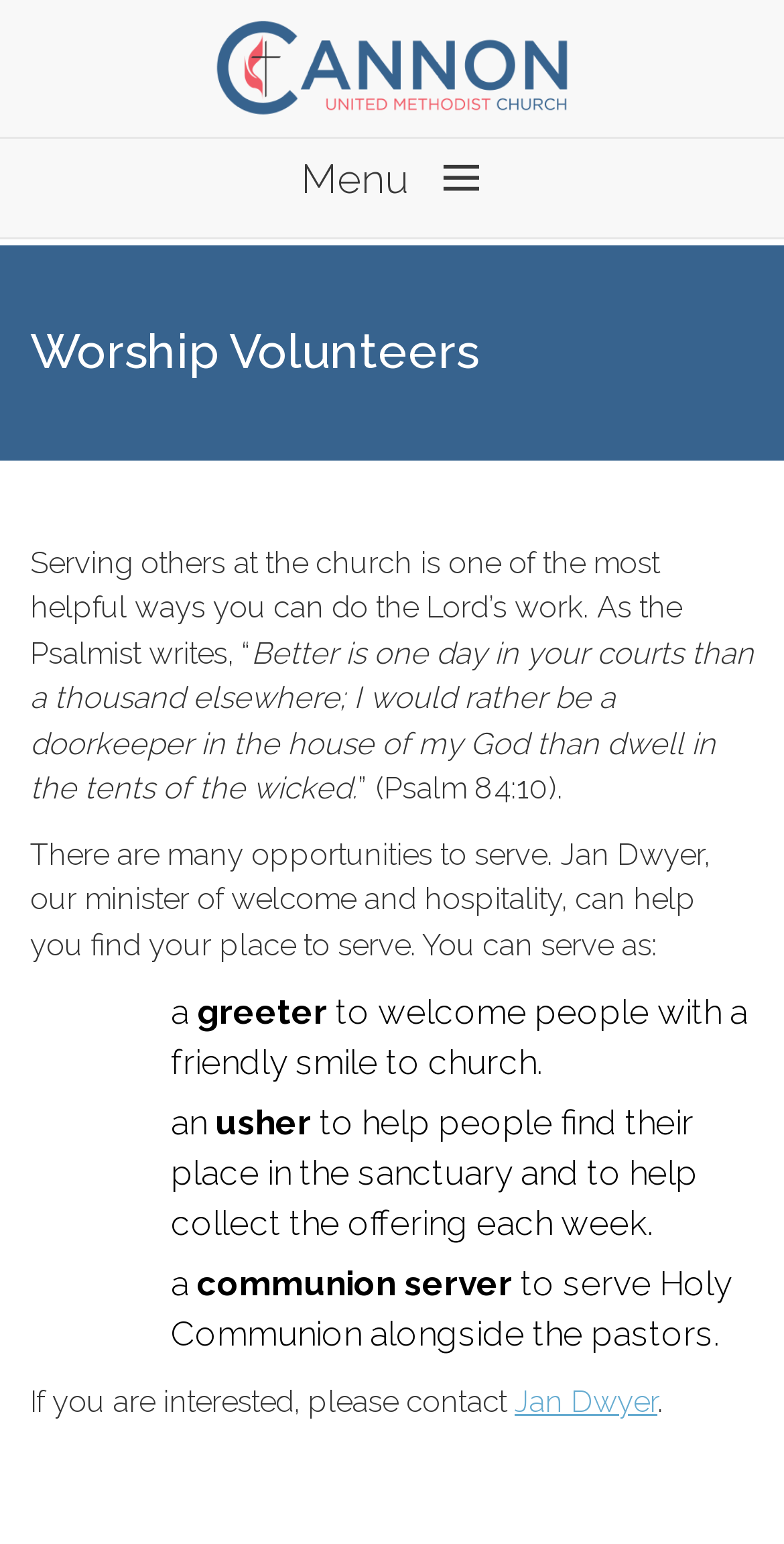Locate the bounding box for the described UI element: "Menu ≡ ╳". Ensure the coordinates are four float numbers between 0 and 1, formatted as [left, top, right, bottom].

[0.038, 0.09, 0.962, 0.142]